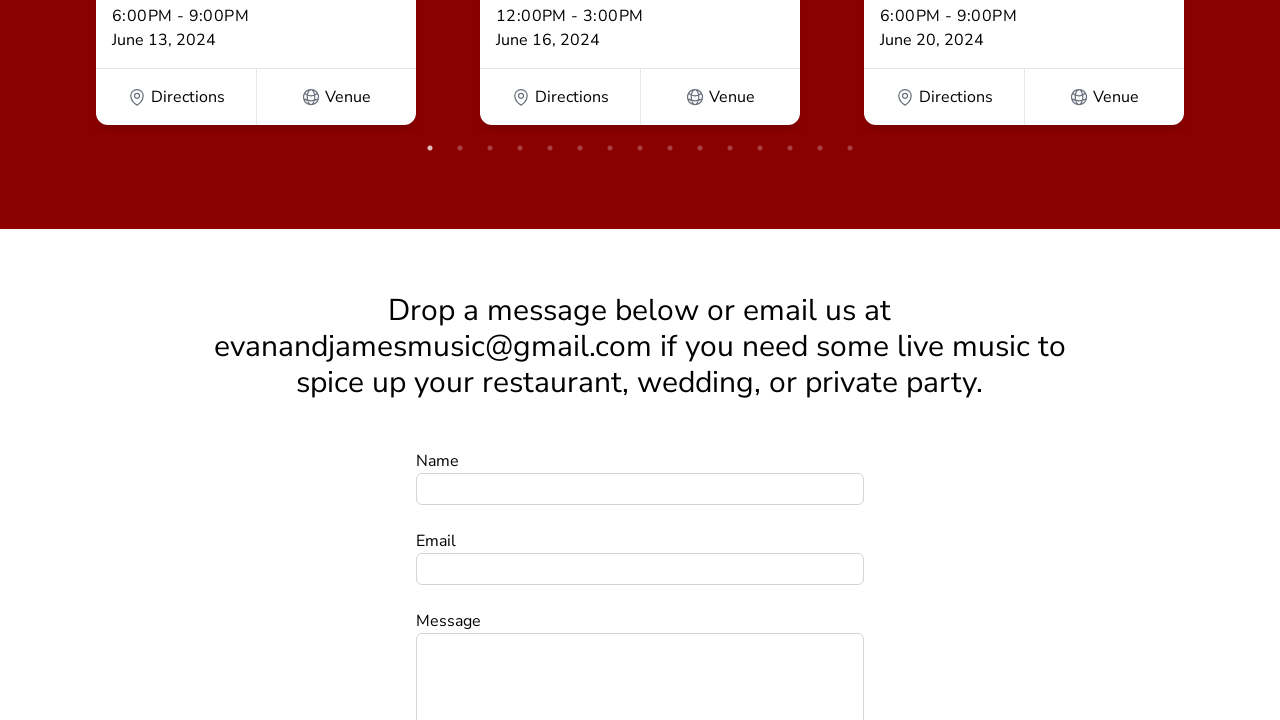What are the three fields in the contact form?
Based on the image, please offer an in-depth response to the question.

I found the three fields by looking at the StaticText elements with the text 'Name', 'Email', and 'Message' which are located at the bottom of the webpage, indicating the fields in the contact form.